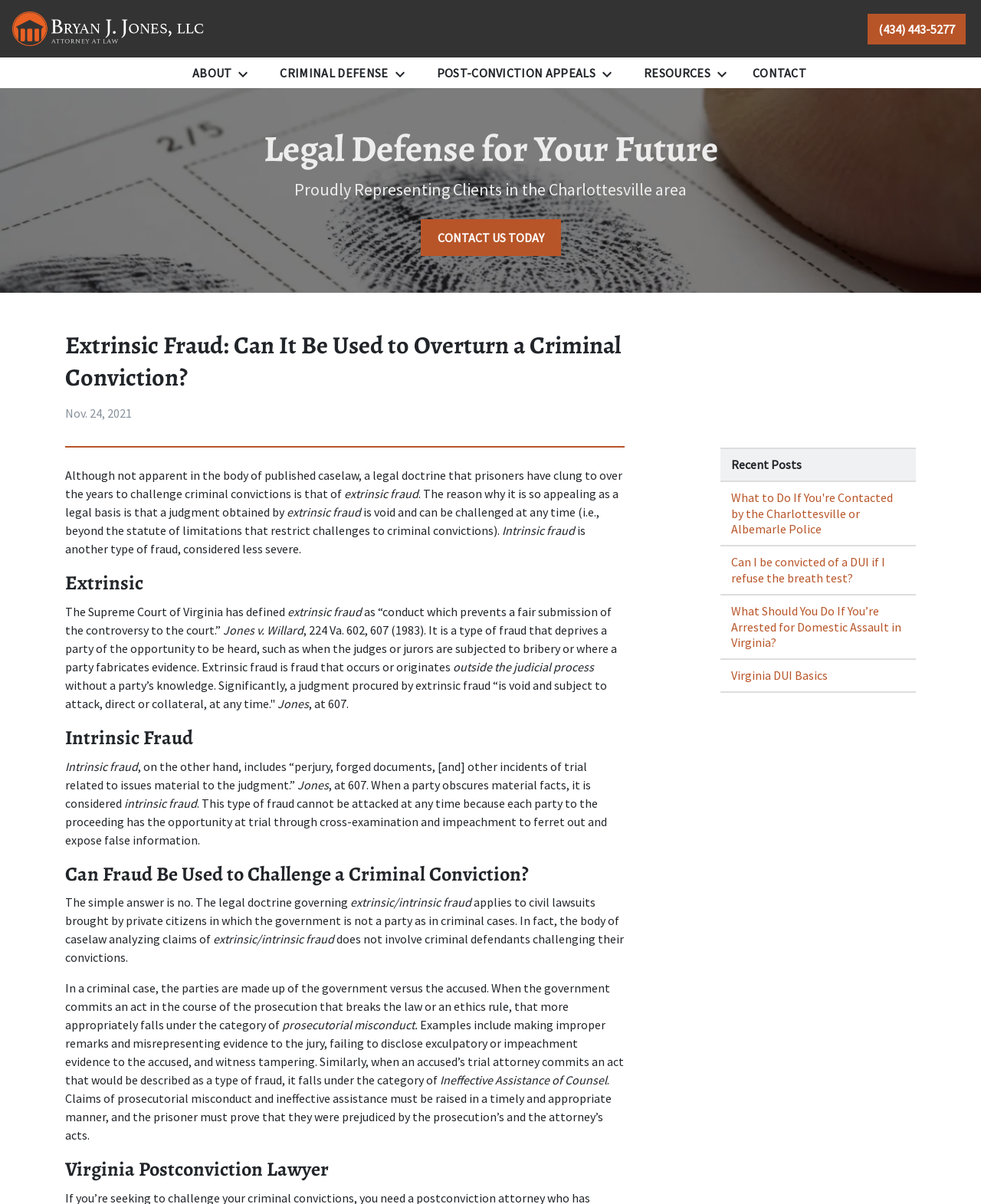Locate the coordinates of the bounding box for the clickable region that fulfills this instruction: "Click the link to learn more about POST-CONVICTION APPEALS".

[0.439, 0.048, 0.607, 0.073]